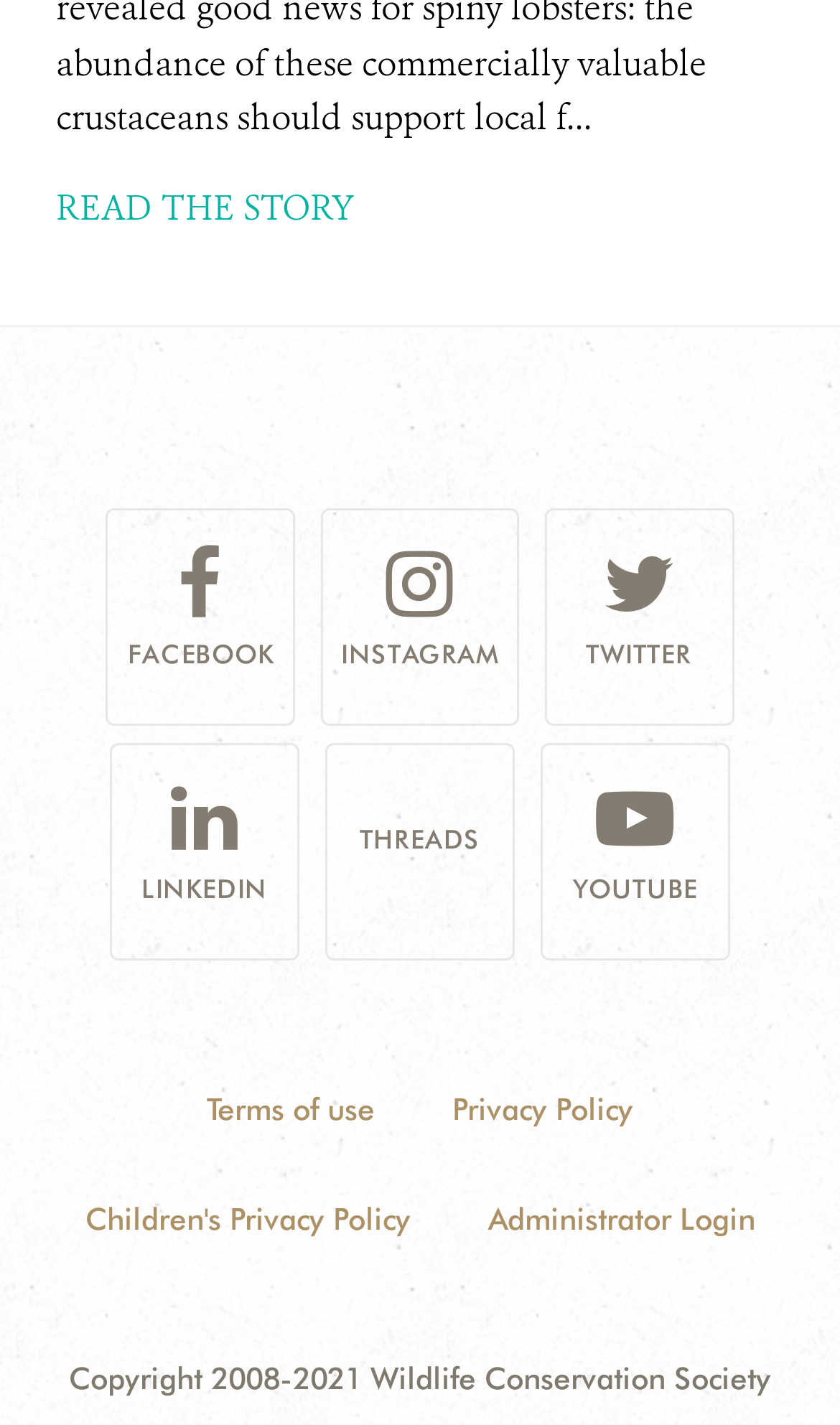Please determine the bounding box coordinates for the element with the description: "Administrator Login".

[0.54, 0.817, 0.94, 0.894]